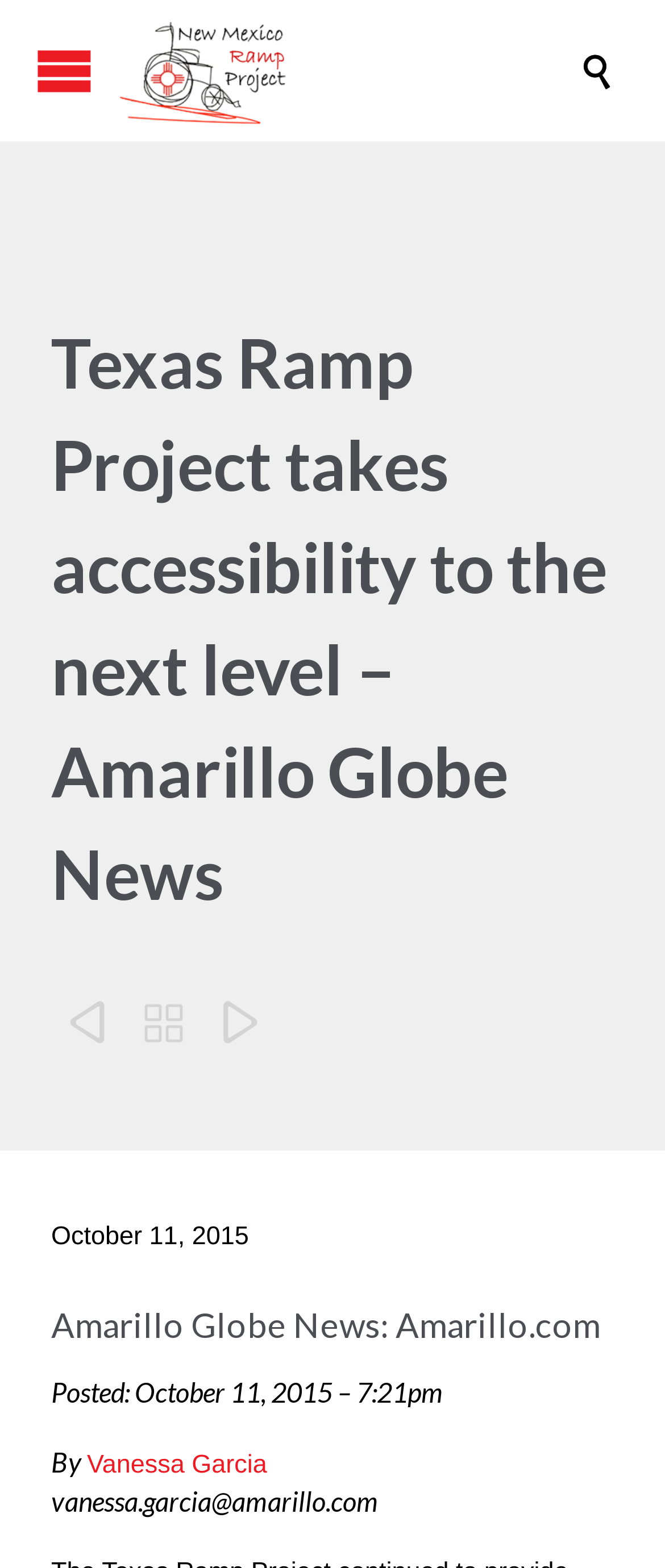Determine the bounding box for the described UI element: "".

[0.077, 0.622, 0.192, 0.682]